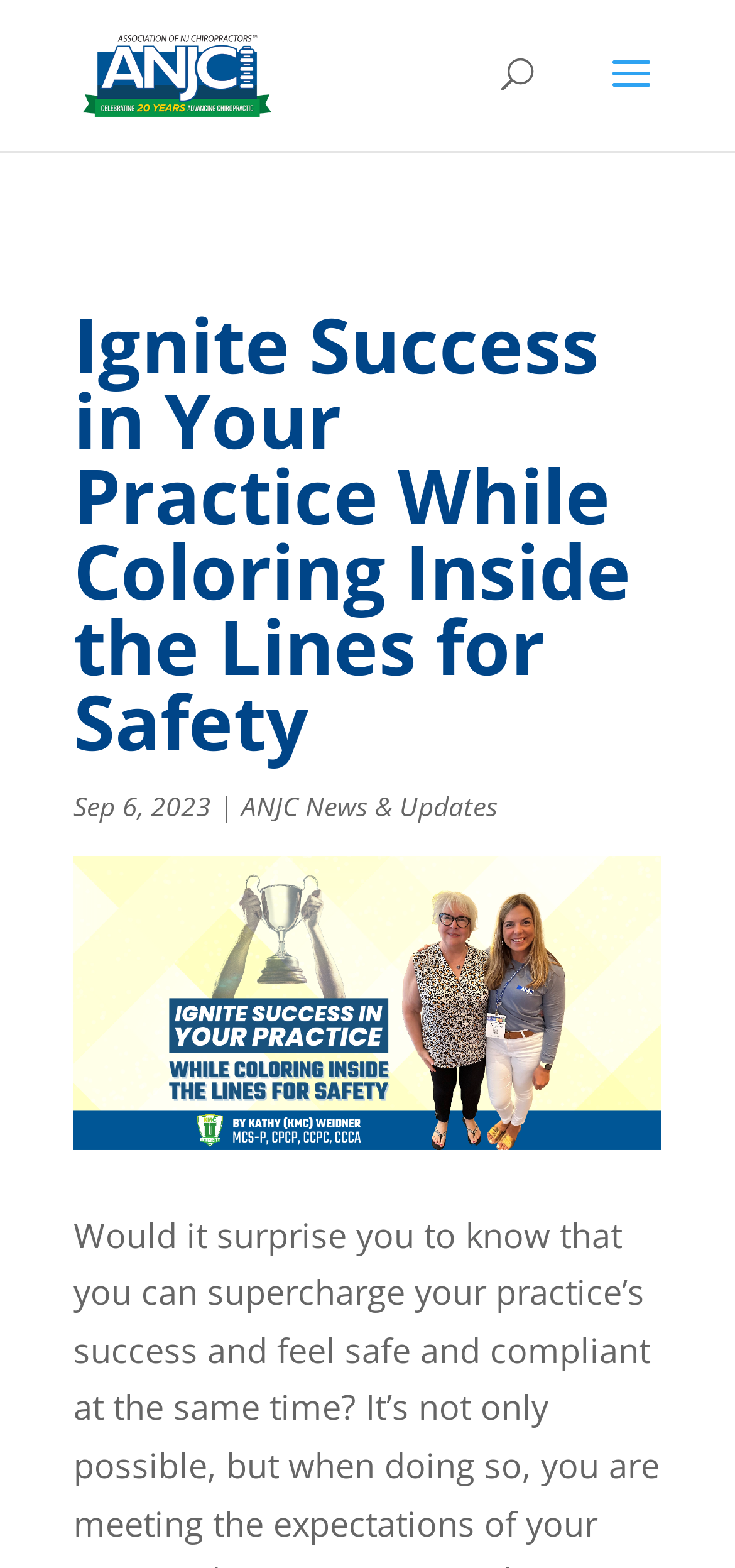What is the date mentioned on the webpage?
Refer to the image and give a detailed answer to the question.

I found the date 'Sep 6, 2023' on the webpage by looking at the StaticText element with bounding box coordinates [0.1, 0.503, 0.287, 0.525].